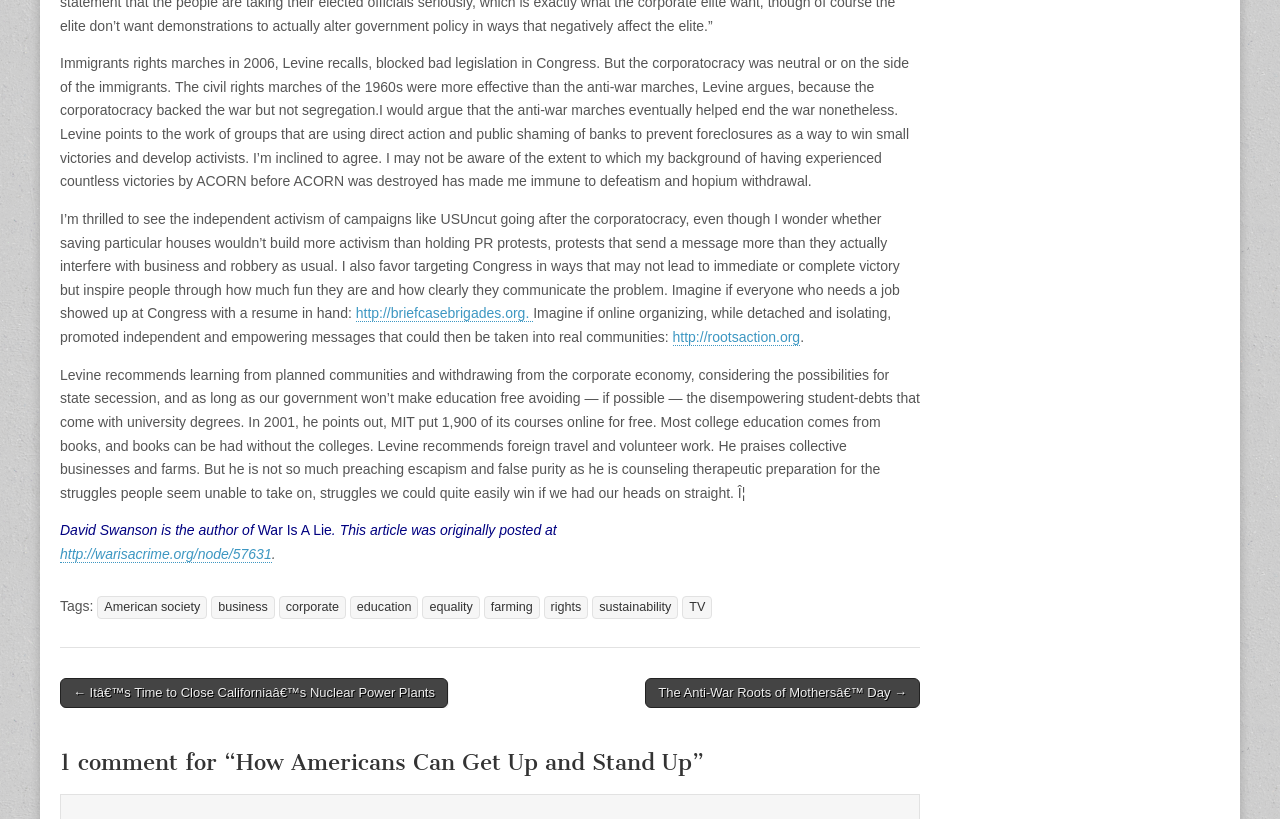Who is the author of the book 'War Is A Lie'?
Examine the image and give a concise answer in one word or a short phrase.

David Swanson